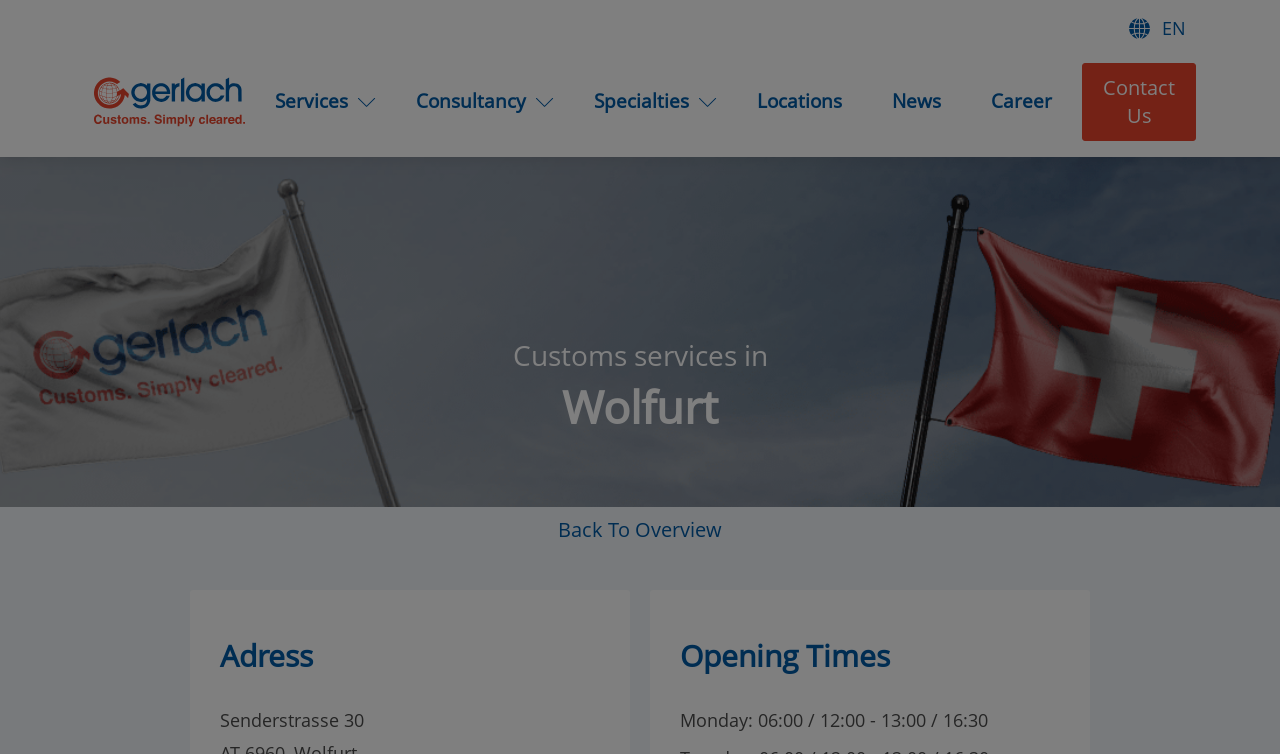Analyze and describe the webpage in a detailed narrative.

The webpage is about Gerlach Customs, a customs agency located in Wolfurt. At the top right corner, there is a link to switch the language to English. Below it, there is a navigation menu with links to various services, including Import, Export, Fiscal representation, Transit, Consultancy, AEO Application, Brexit, Specialties, Control Tower, Locations, News, and Career. Each of these links has a chevron-down icon next to it.

The main content of the page is divided into three sections. The first section has a heading "Customs services in Wolfurt" and provides information about the agency's services. The second section has a heading "Address" and displays the agency's address, "Senderstrasse 30". The third section has a heading "Opening Times" and lists the agency's opening hours, from Monday to Friday, with specific times for each day.

At the bottom of the page, there is a link to "Contact Us" and another link to "Back To Overview". There are also several images on the page, including a logo at the top left corner and icons next to some of the links.